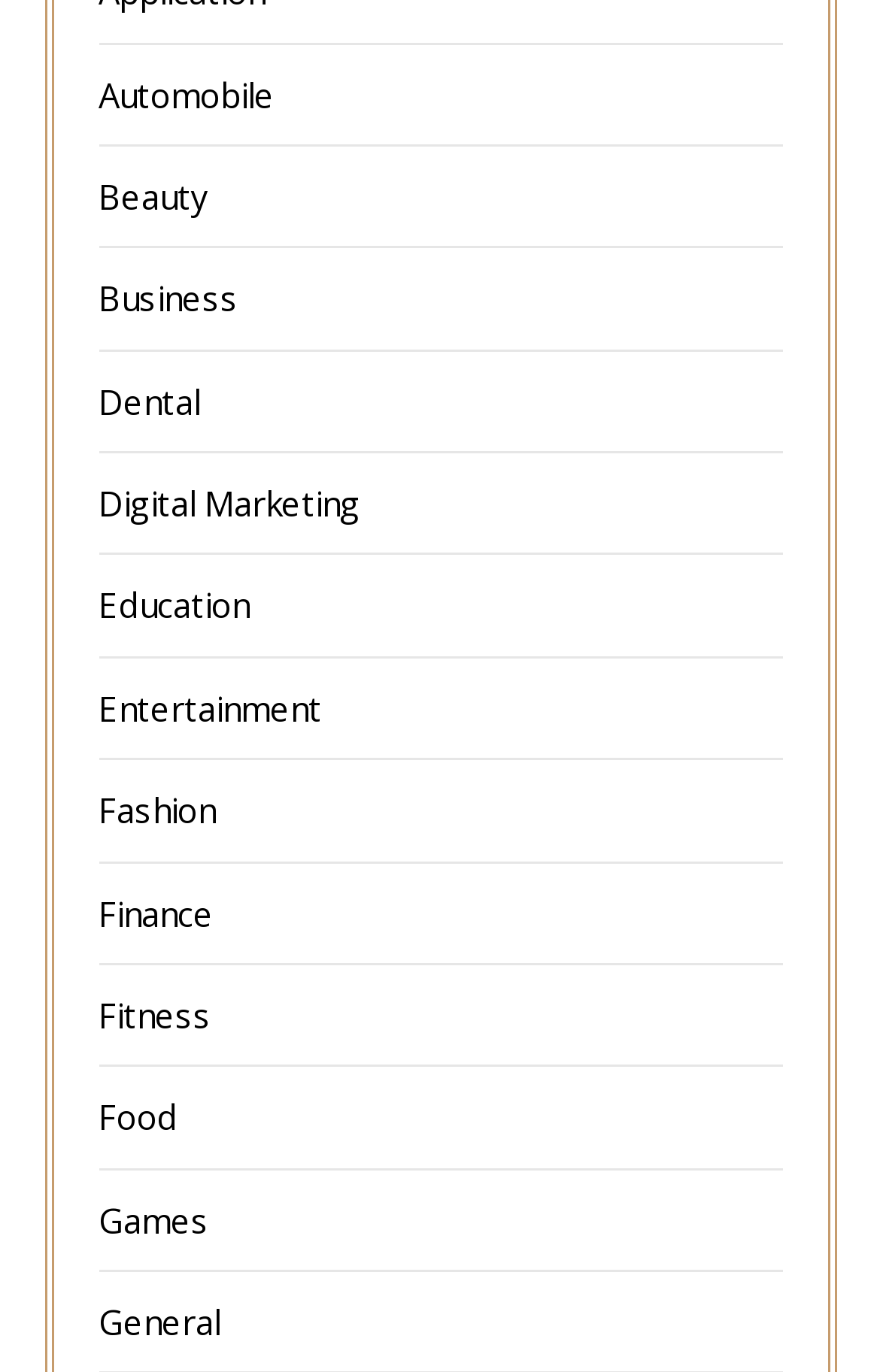Can you pinpoint the bounding box coordinates for the clickable element required for this instruction: "Explore Digital Marketing"? The coordinates should be four float numbers between 0 and 1, i.e., [left, top, right, bottom].

[0.112, 0.35, 0.409, 0.383]